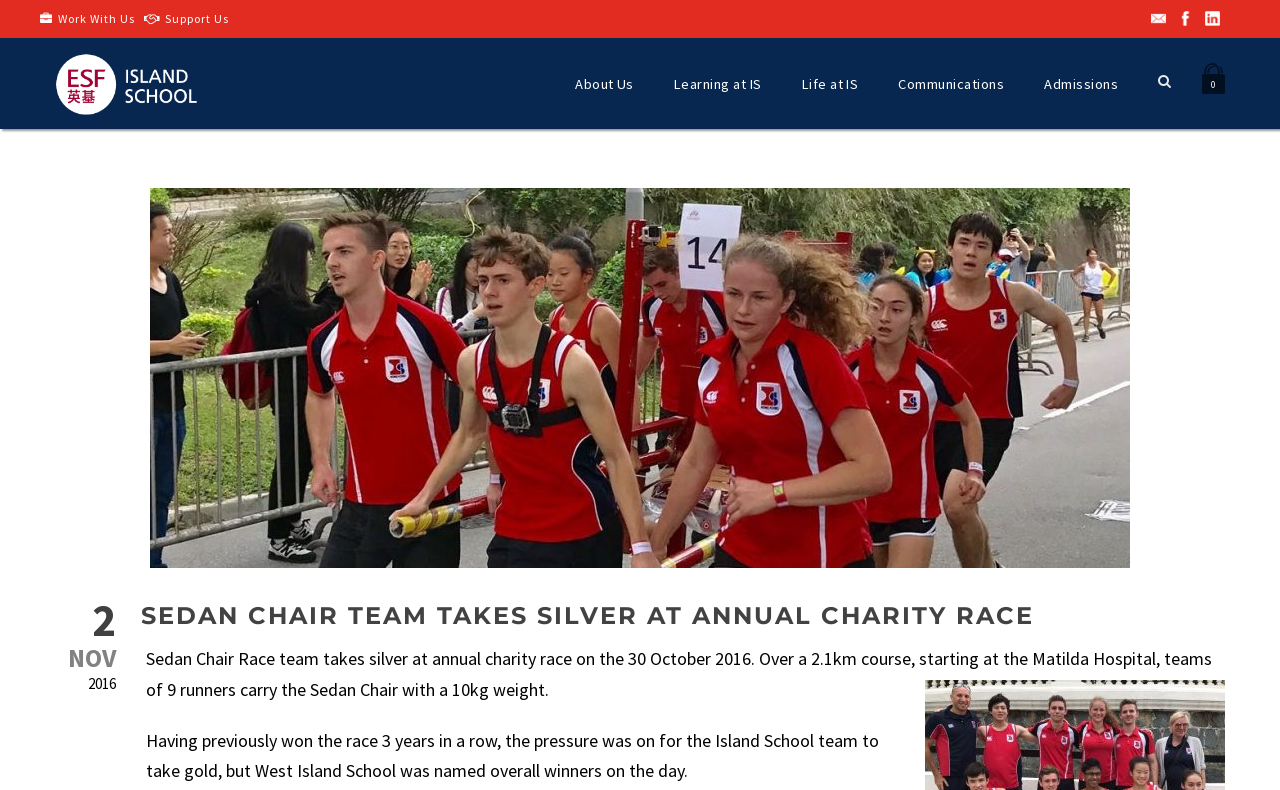Identify the bounding box coordinates for the UI element described by the following text: "Life at IS". Provide the coordinates as four float numbers between 0 and 1, in the format [left, top, right, bottom].

[0.626, 0.091, 0.671, 0.175]